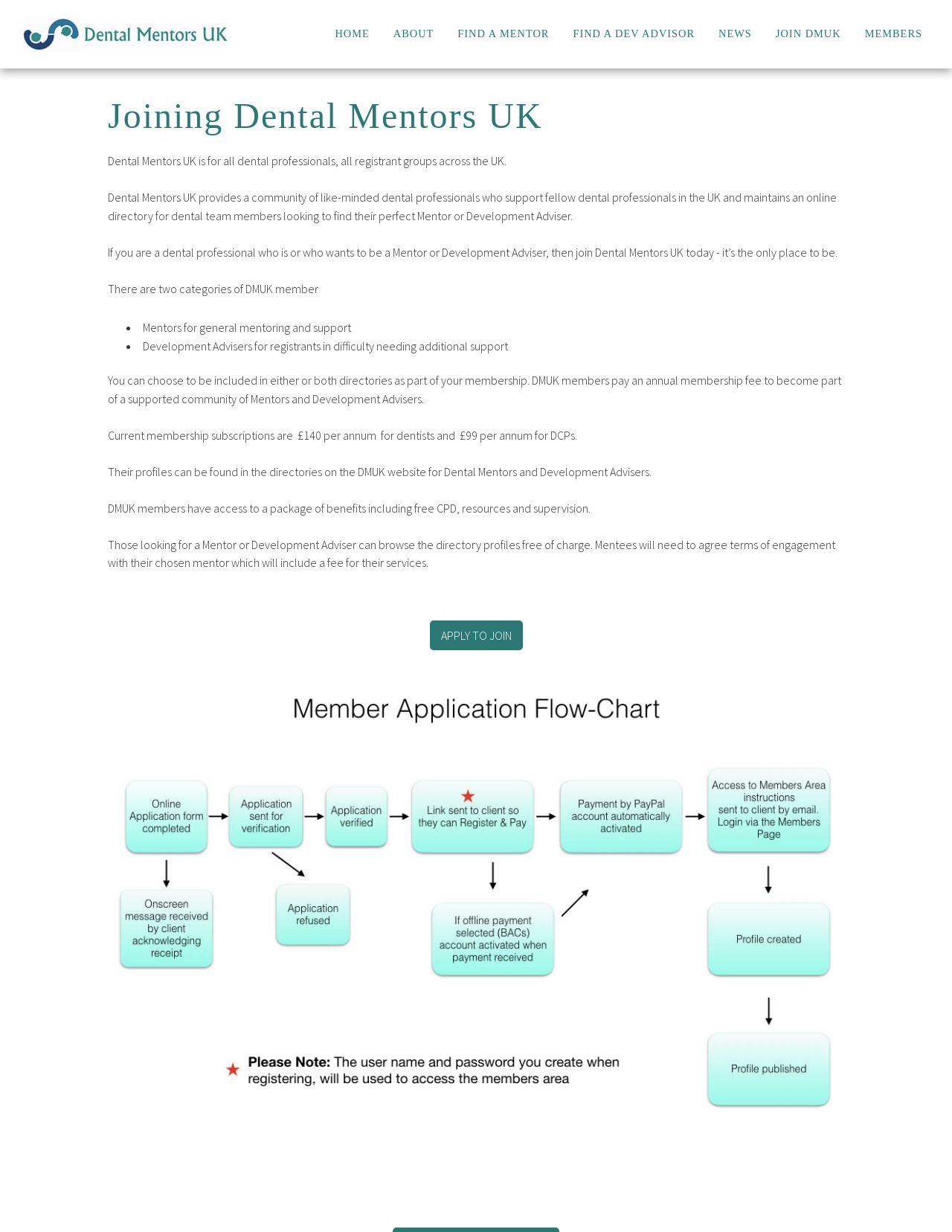Determine the bounding box for the UI element that matches this description: "Find a Dev Advisor".

[0.602, 0.021, 0.73, 0.037]